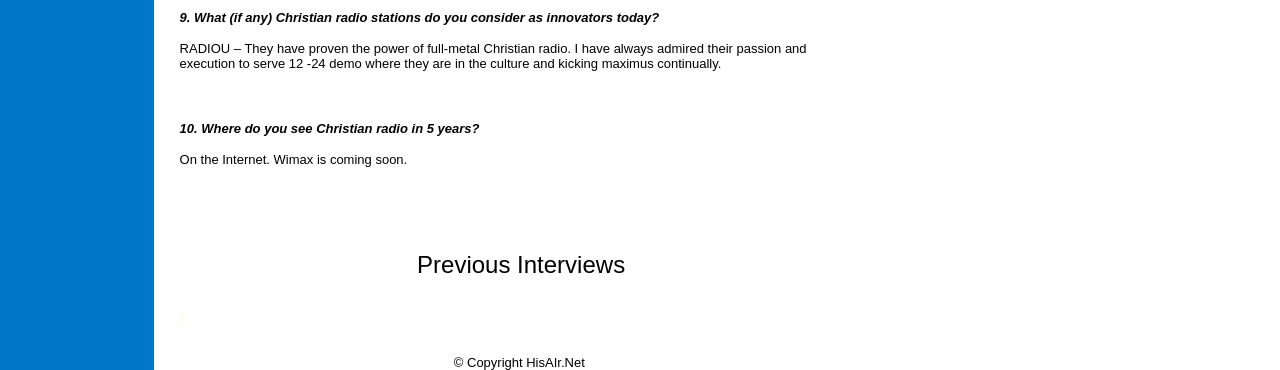What is the predicted platform for Christian radio in 5 years?
From the image, respond with a single word or phrase.

The Internet